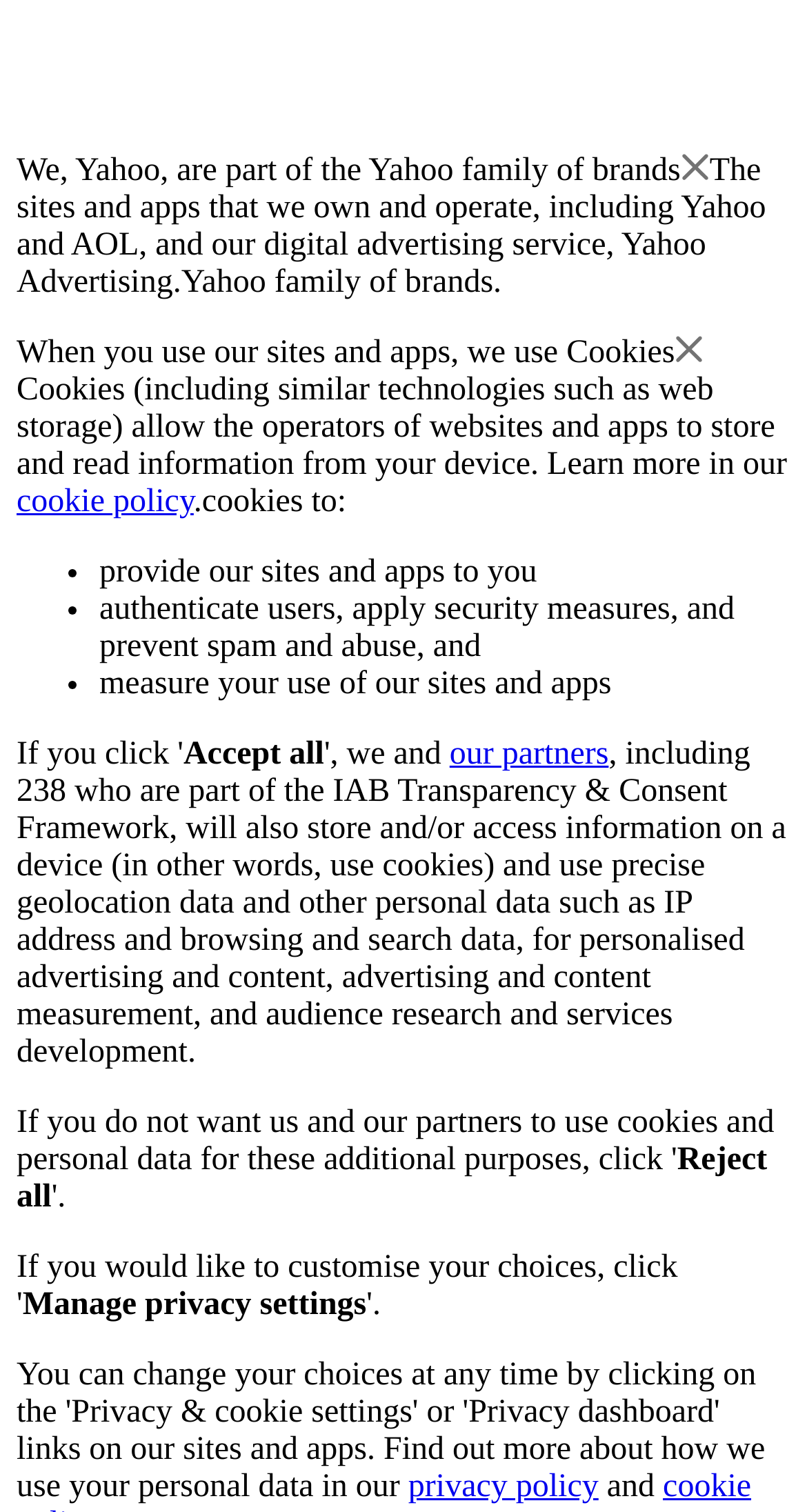What is the purpose of using cookies?
Utilize the information in the image to give a detailed answer to the question.

The webpage lists several purposes of using cookies, including 'provide our sites and apps to you', 'authenticate users, apply security measures, and prevent spam and abuse', and 'measure your use of our sites and apps'.